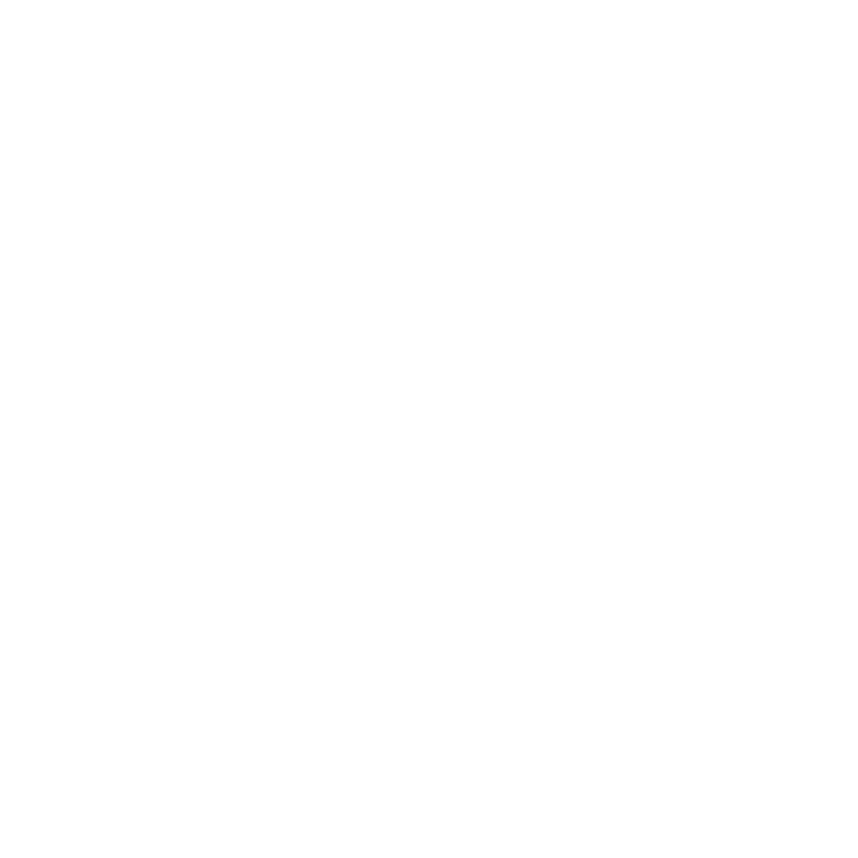Please answer the following question using a single word or phrase: 
What does the company emphasize?

Simplicity and trustworthiness